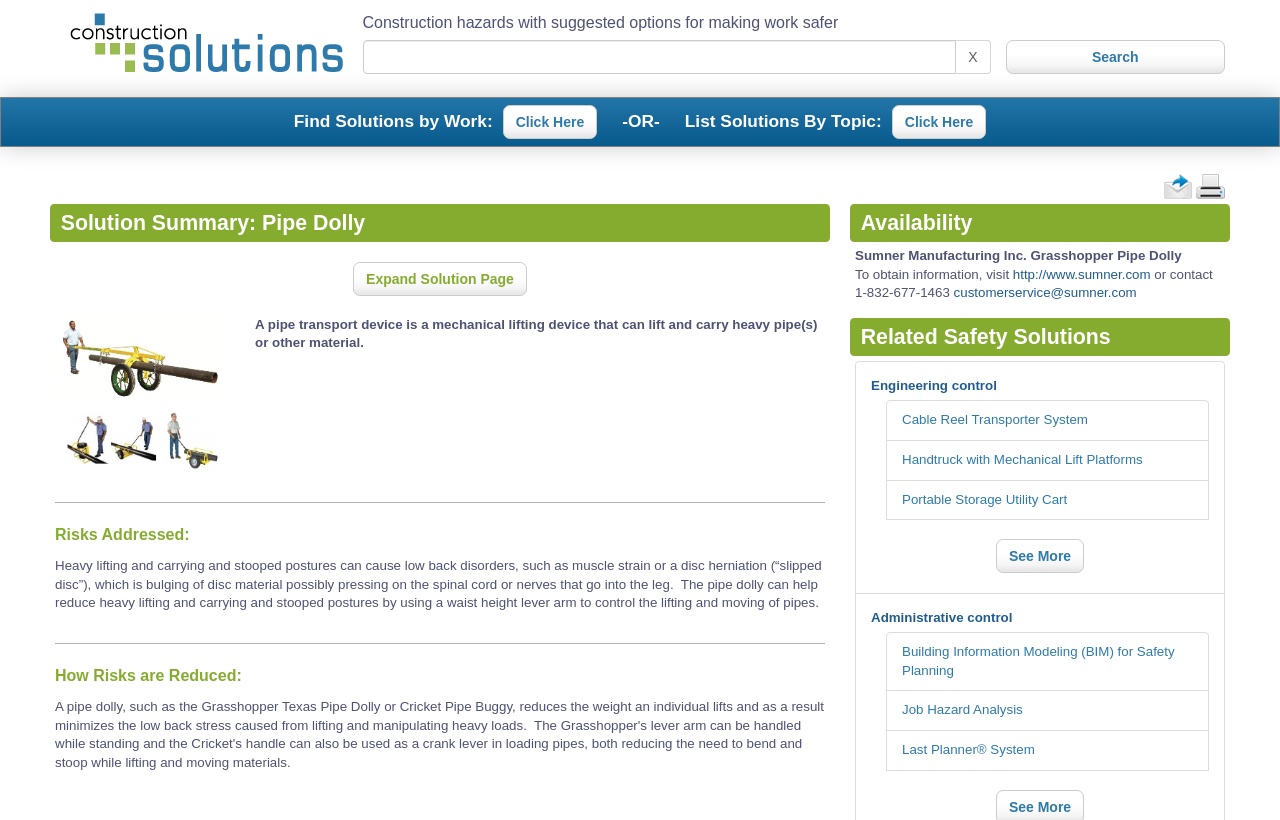Utilize the information from the image to answer the question in detail:
What is the name of the construction solution?

I found the answer by looking at the heading 'Solution Summary: Pipe Dolly' which suggests that the construction solution being described is called Pipe Dolly.